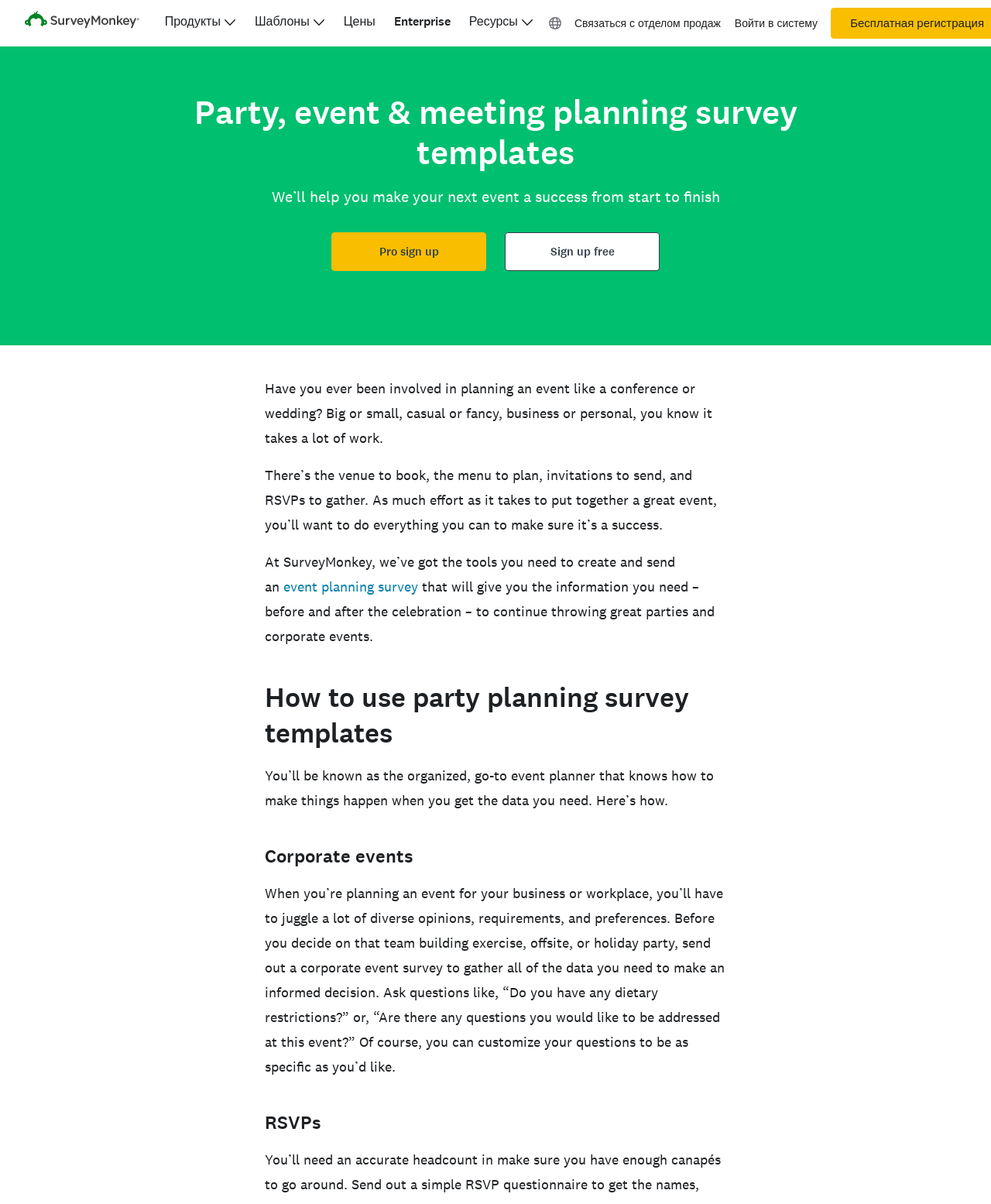Please identify the bounding box coordinates of the element's region that needs to be clicked to fulfill the following instruction: "Click the 'Enterprise' link". The bounding box coordinates should consist of four float numbers between 0 and 1, i.e., [left, top, right, bottom].

[0.397, 0.011, 0.455, 0.024]